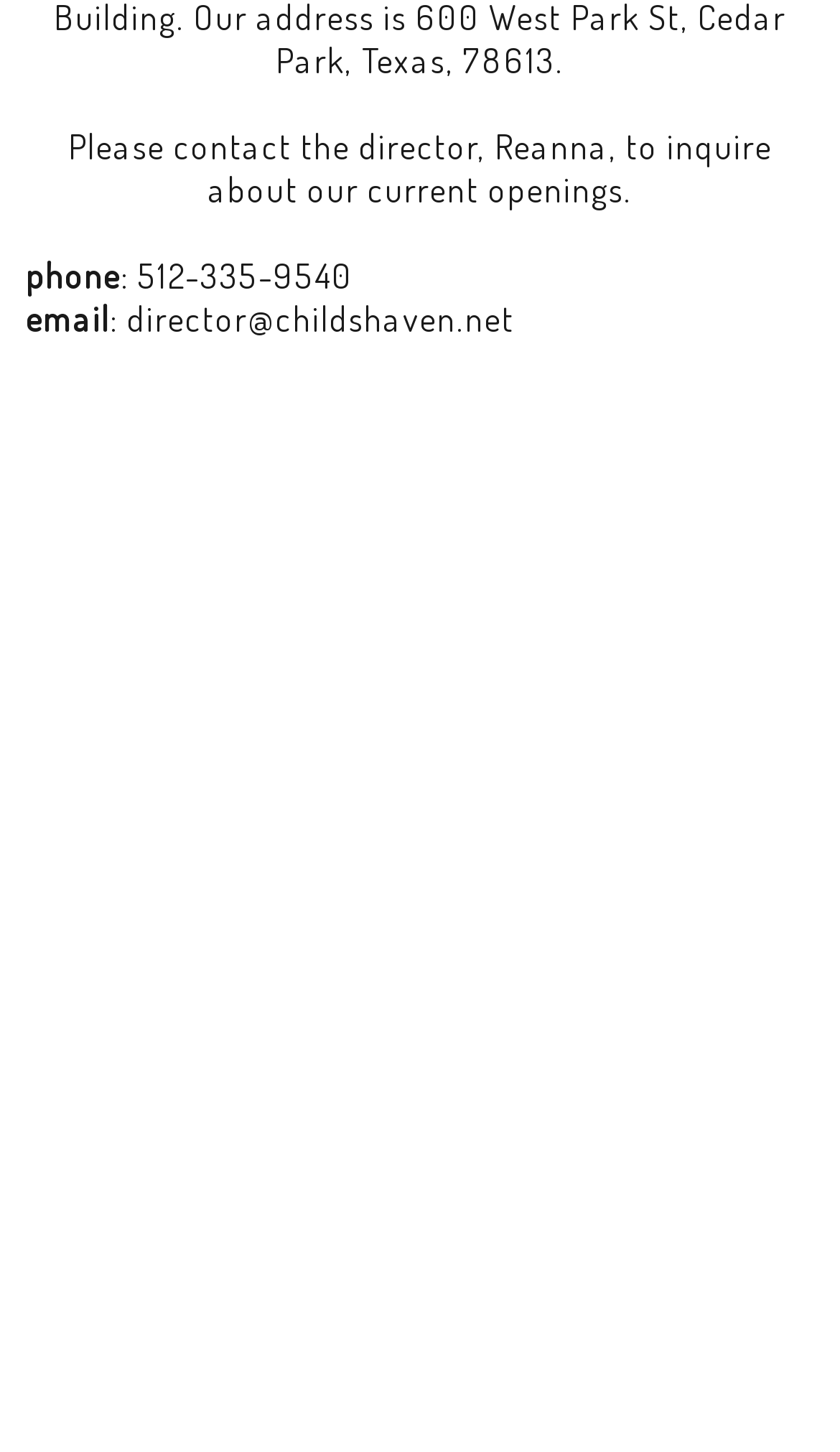What is the current status of registration?
Based on the visual content, answer with a single word or a brief phrase.

Open